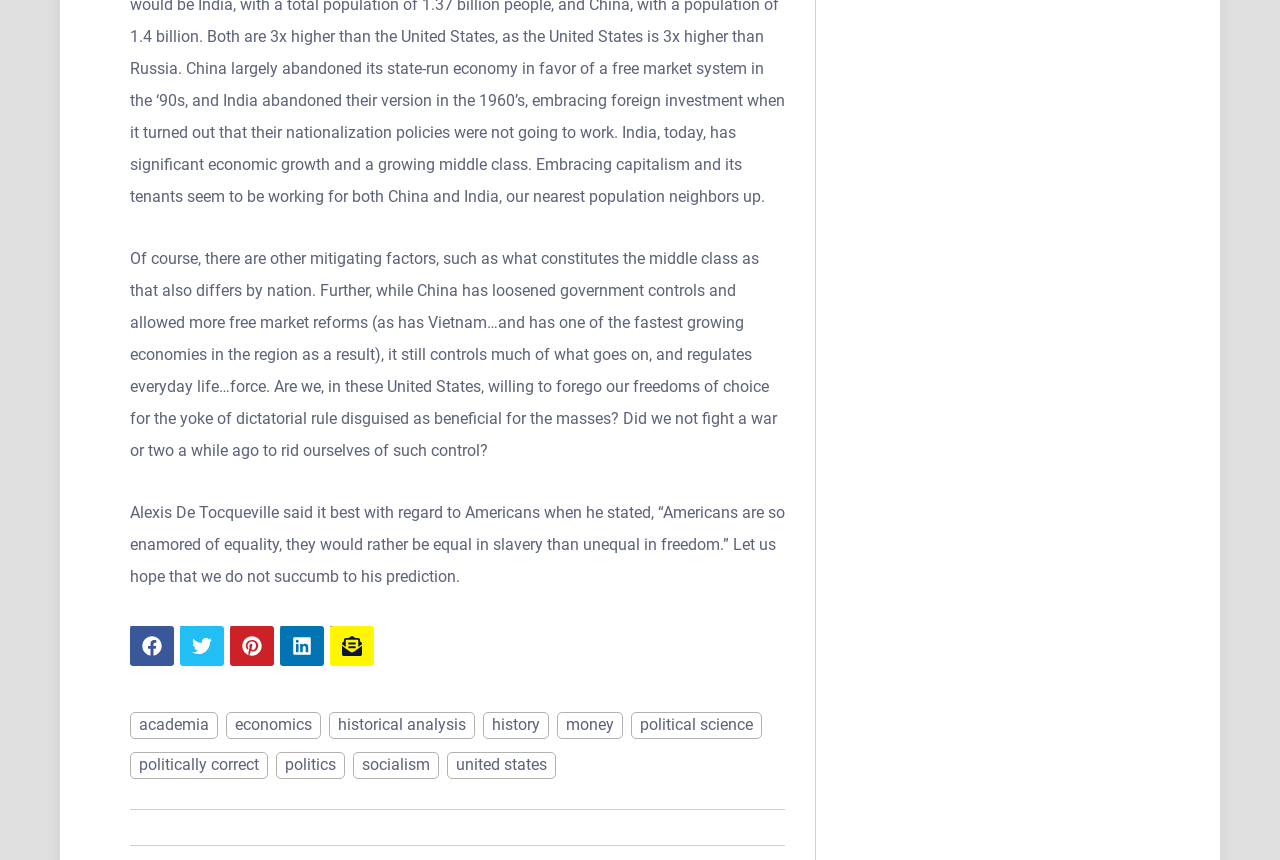Please identify the bounding box coordinates of the element's region that I should click in order to complete the following instruction: "Search for products". The bounding box coordinates consist of four float numbers between 0 and 1, i.e., [left, top, right, bottom].

None